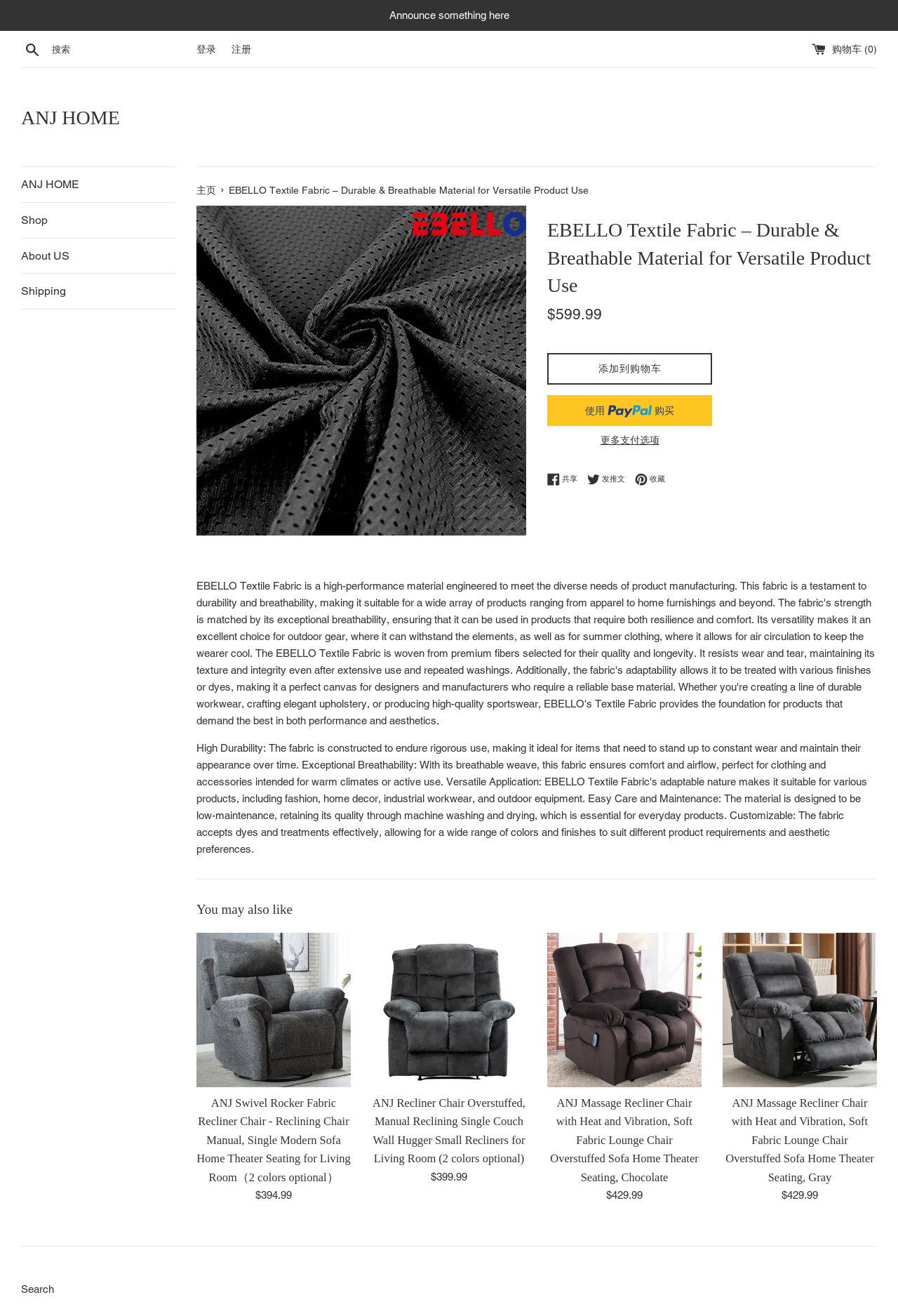Please answer the following question using a single word or phrase: 
What is the name of the textile fabric?

EBELLO